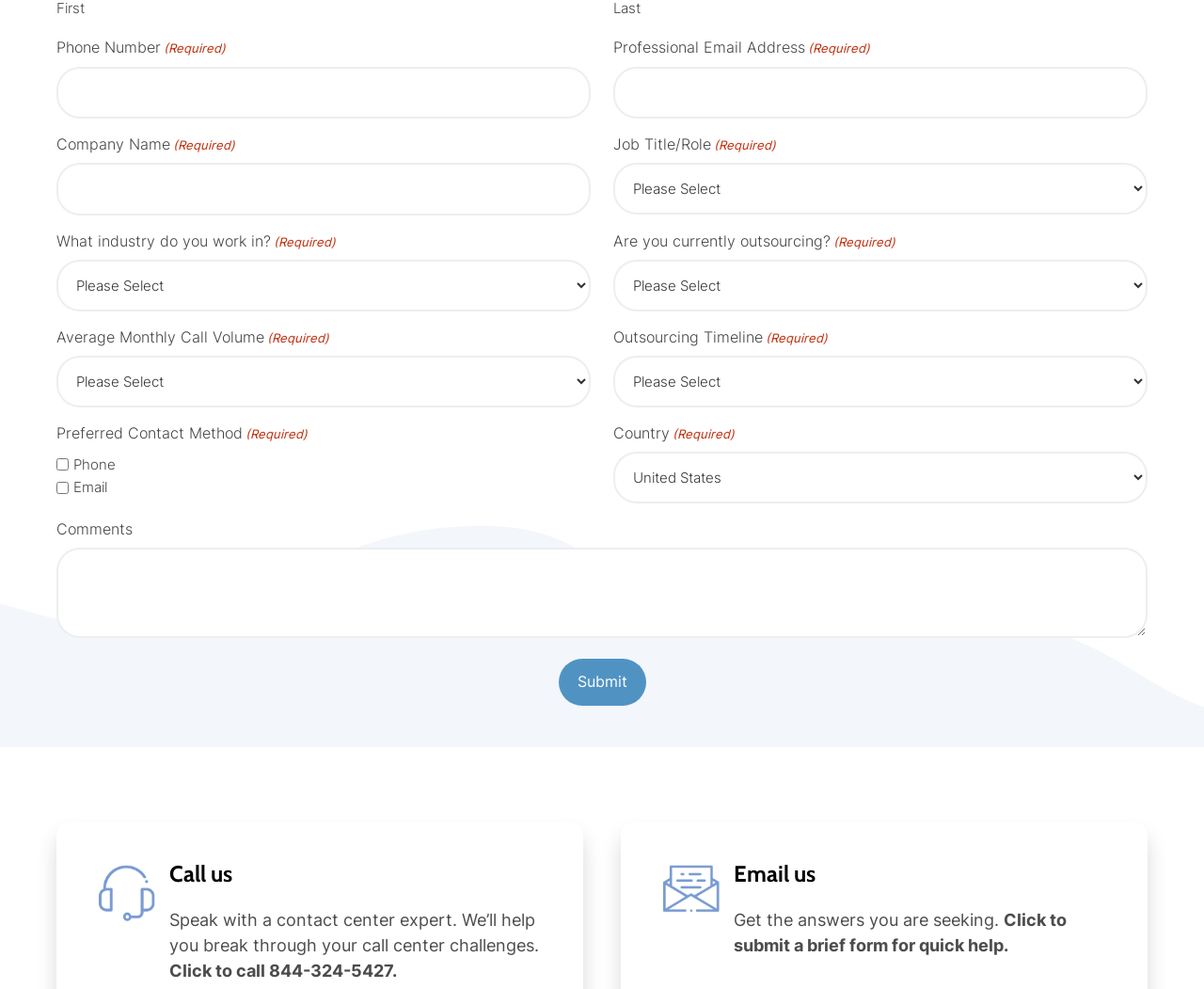Could you provide the bounding box coordinates for the portion of the screen to click to complete this instruction: "Choose industry"?

[0.047, 0.262, 0.491, 0.315]